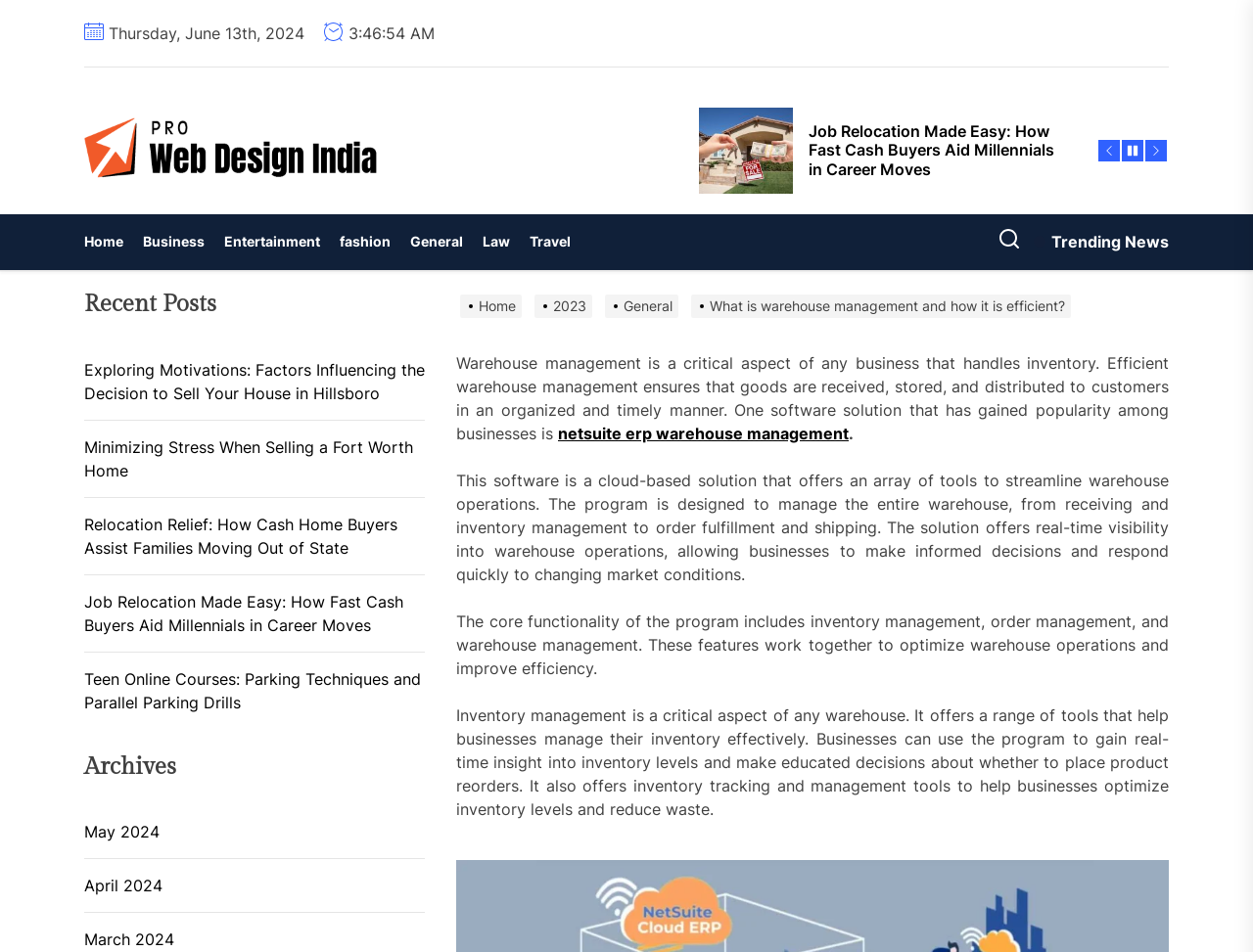Given the description "May 2024", provide the bounding box coordinates of the corresponding UI element.

[0.067, 0.862, 0.127, 0.886]